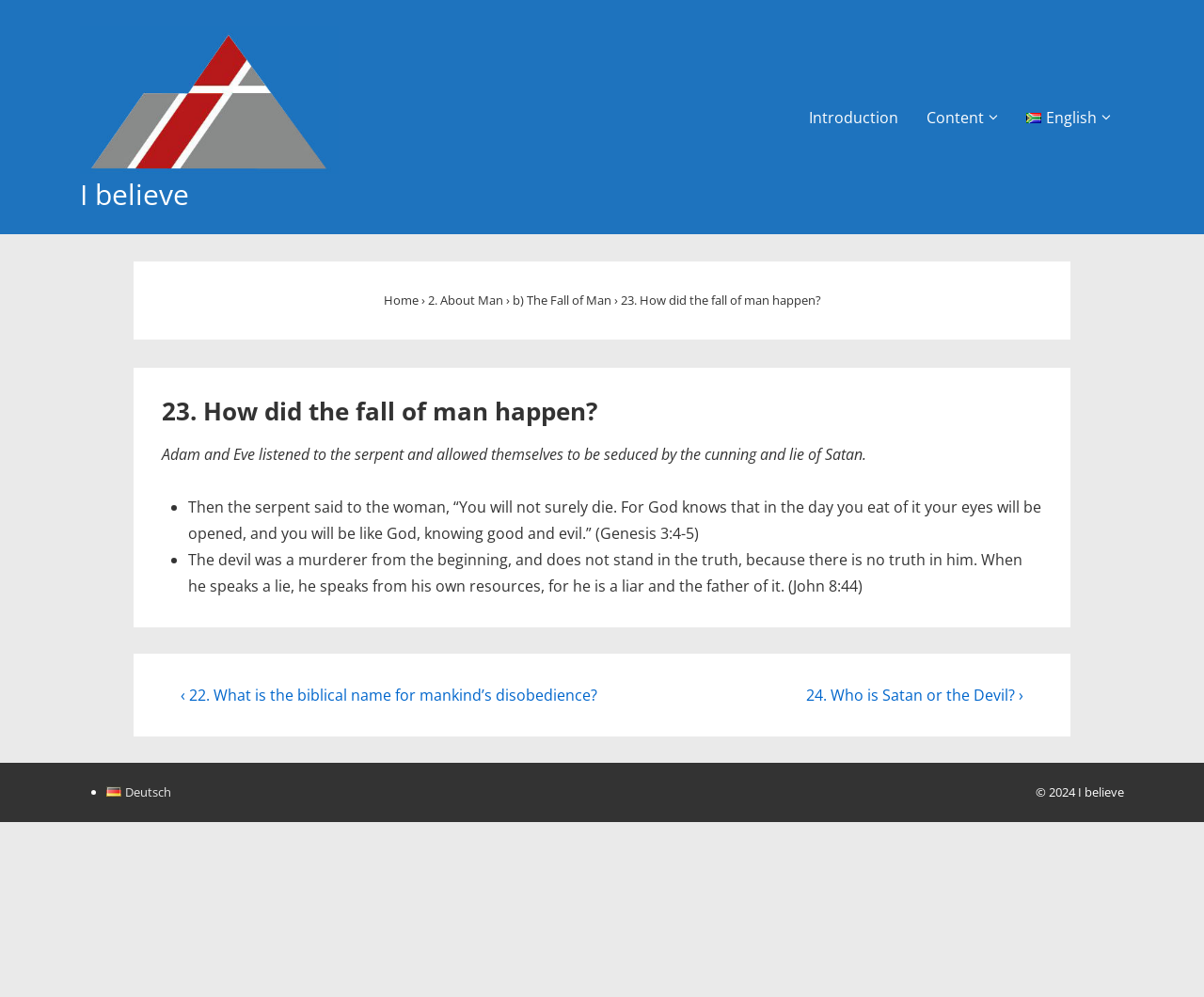Identify the bounding box coordinates of the clickable region necessary to fulfill the following instruction: "Click on the 'b) The Fall of Man' link". The bounding box coordinates should be four float numbers between 0 and 1, i.e., [left, top, right, bottom].

[0.425, 0.293, 0.507, 0.31]